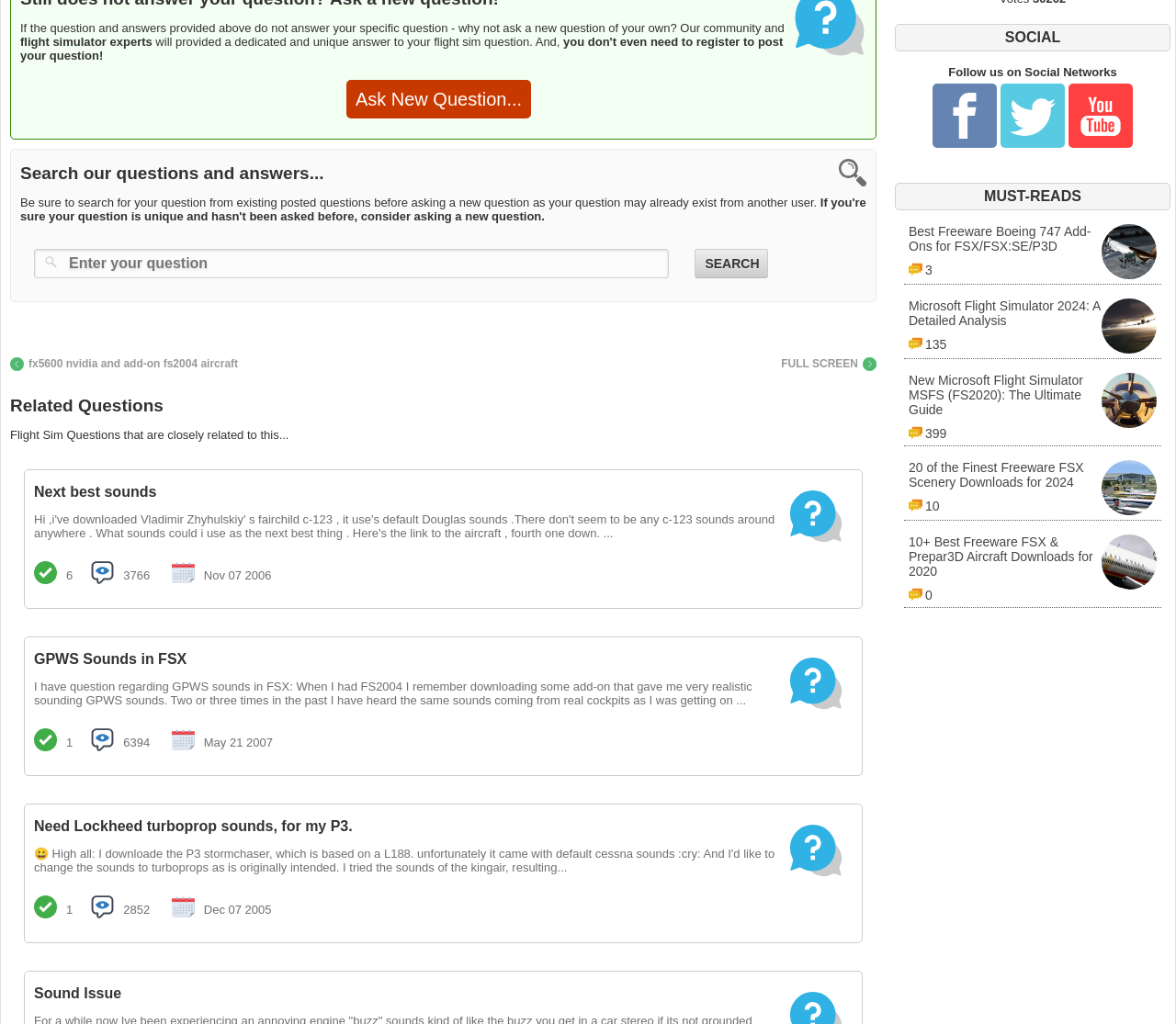What is the purpose of the search box? Please answer the question using a single word or phrase based on the image.

Search for questions